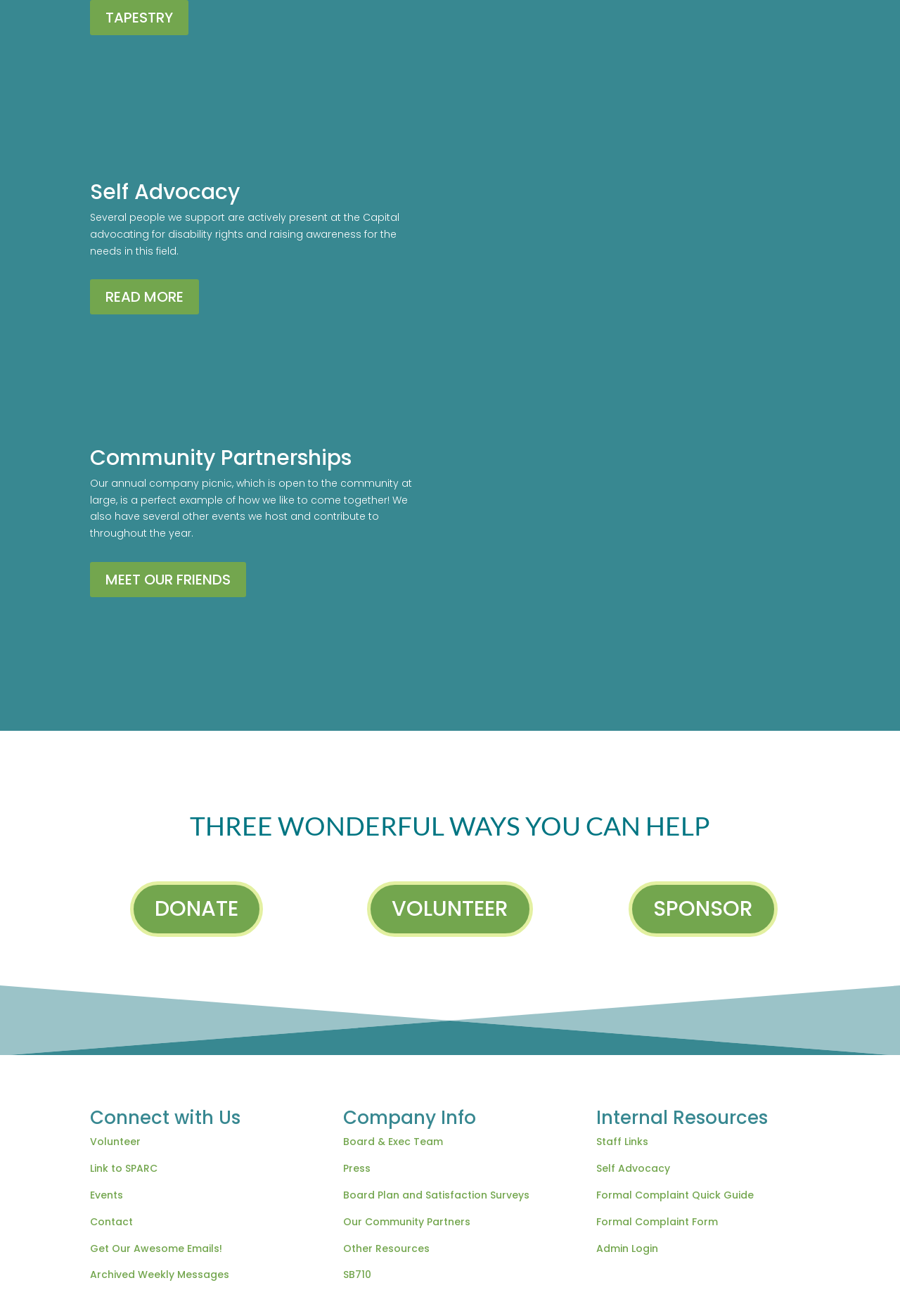Locate the bounding box coordinates of the segment that needs to be clicked to meet this instruction: "View company information".

[0.381, 0.843, 0.619, 0.862]